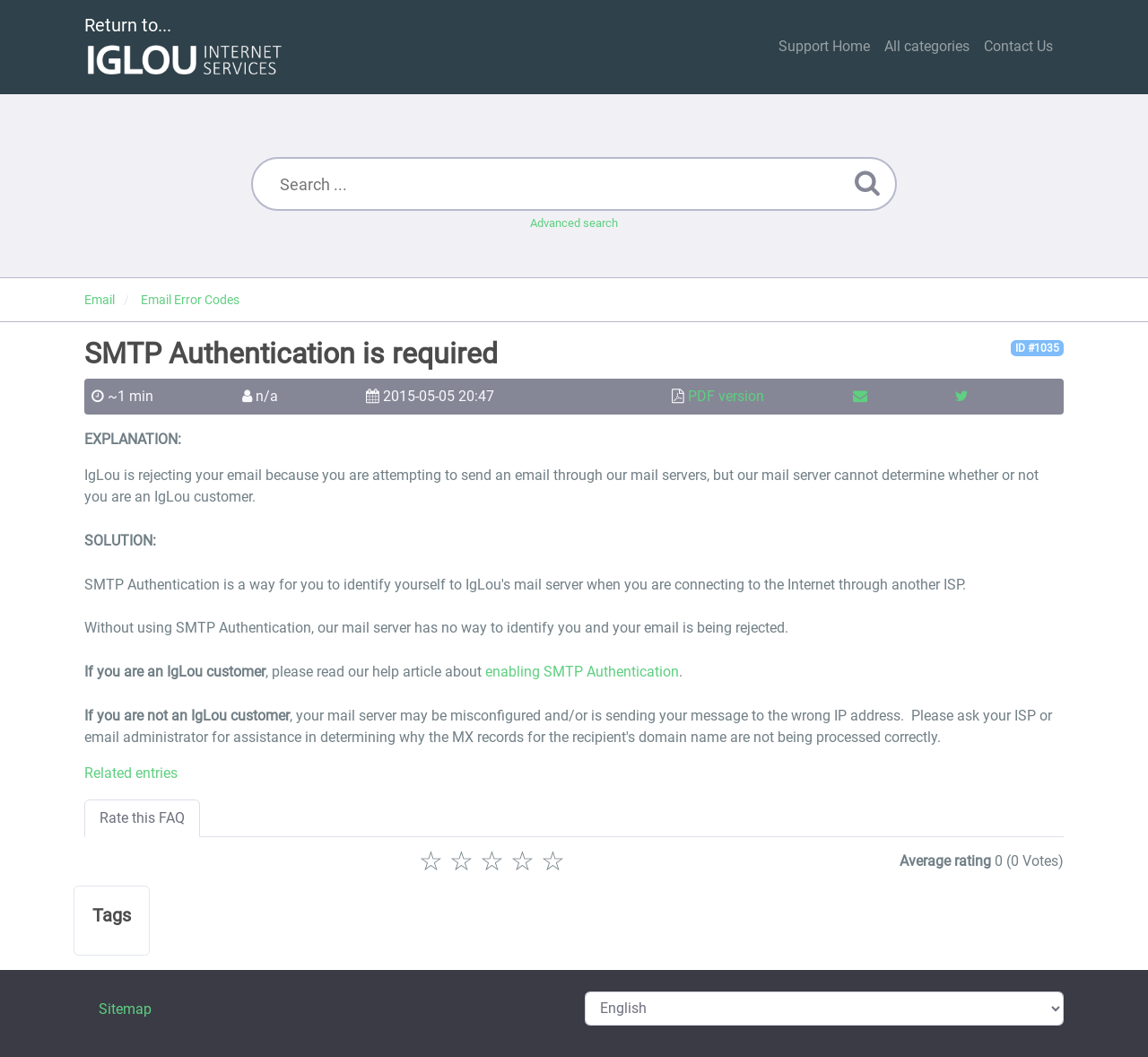Determine the bounding box coordinates of the clickable region to follow the instruction: "Go to Support Home".

[0.672, 0.027, 0.764, 0.061]